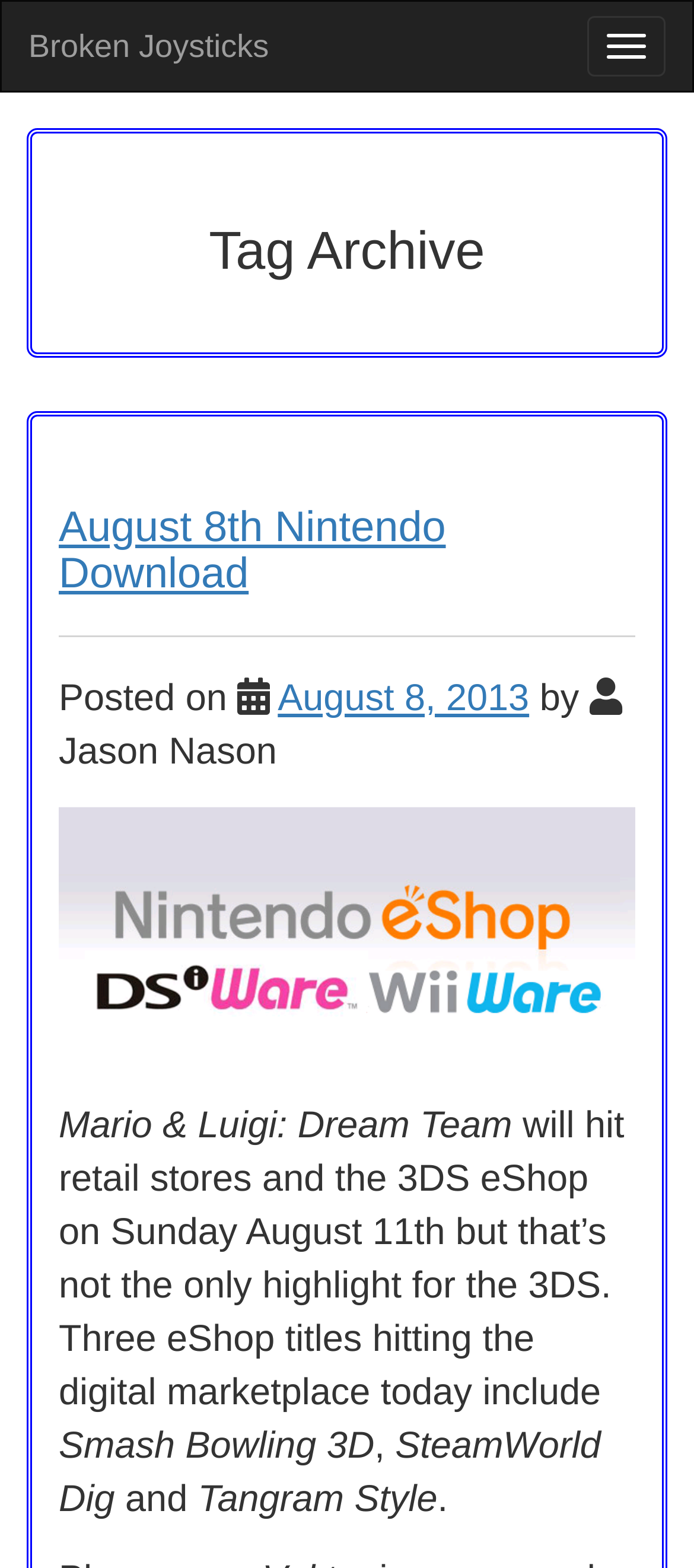Who is the author of the article?
Refer to the image and provide a concise answer in one word or phrase.

Jason Nason